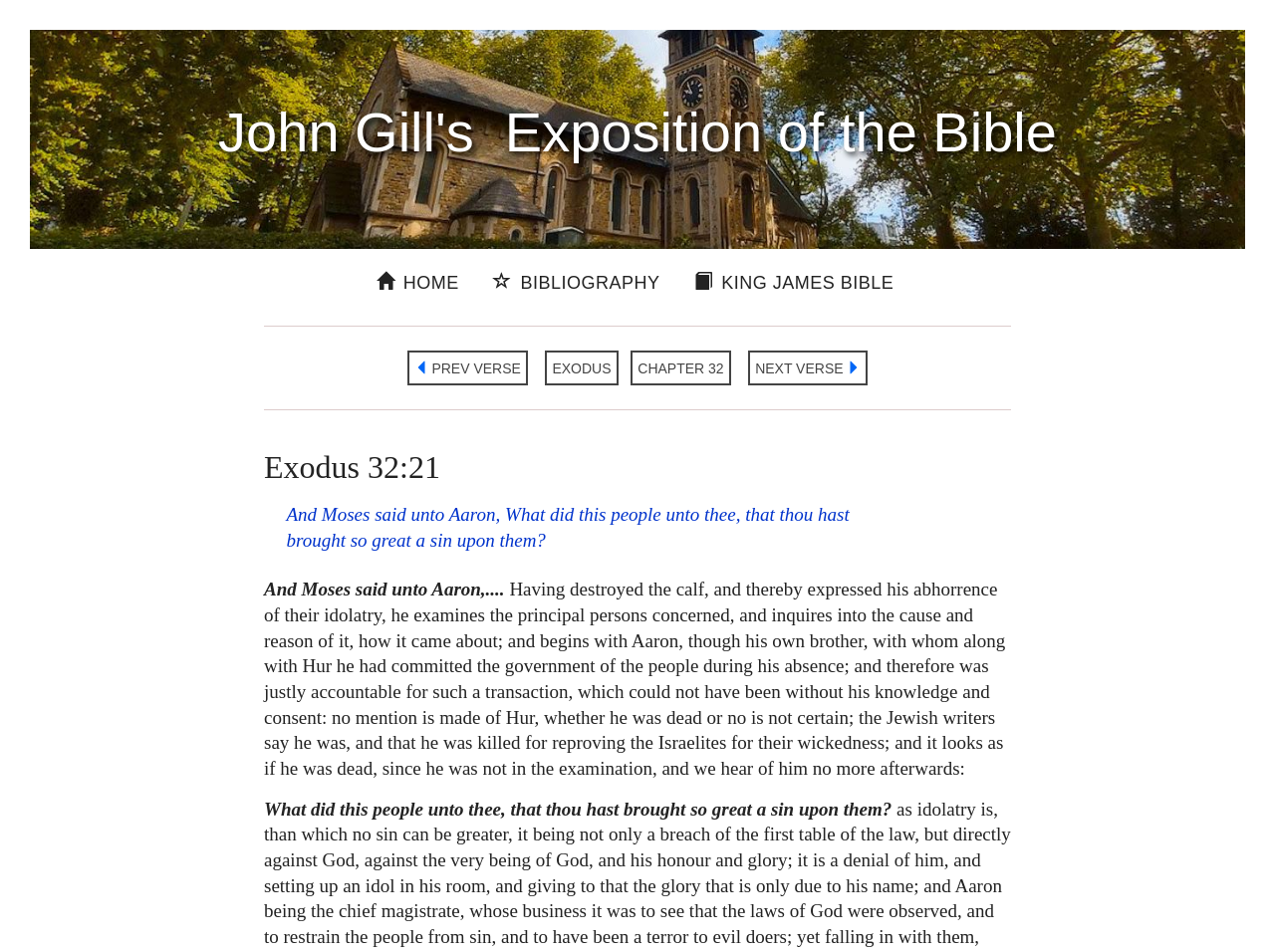Use a single word or phrase to answer the question:
What is the book being explained?

The Bible